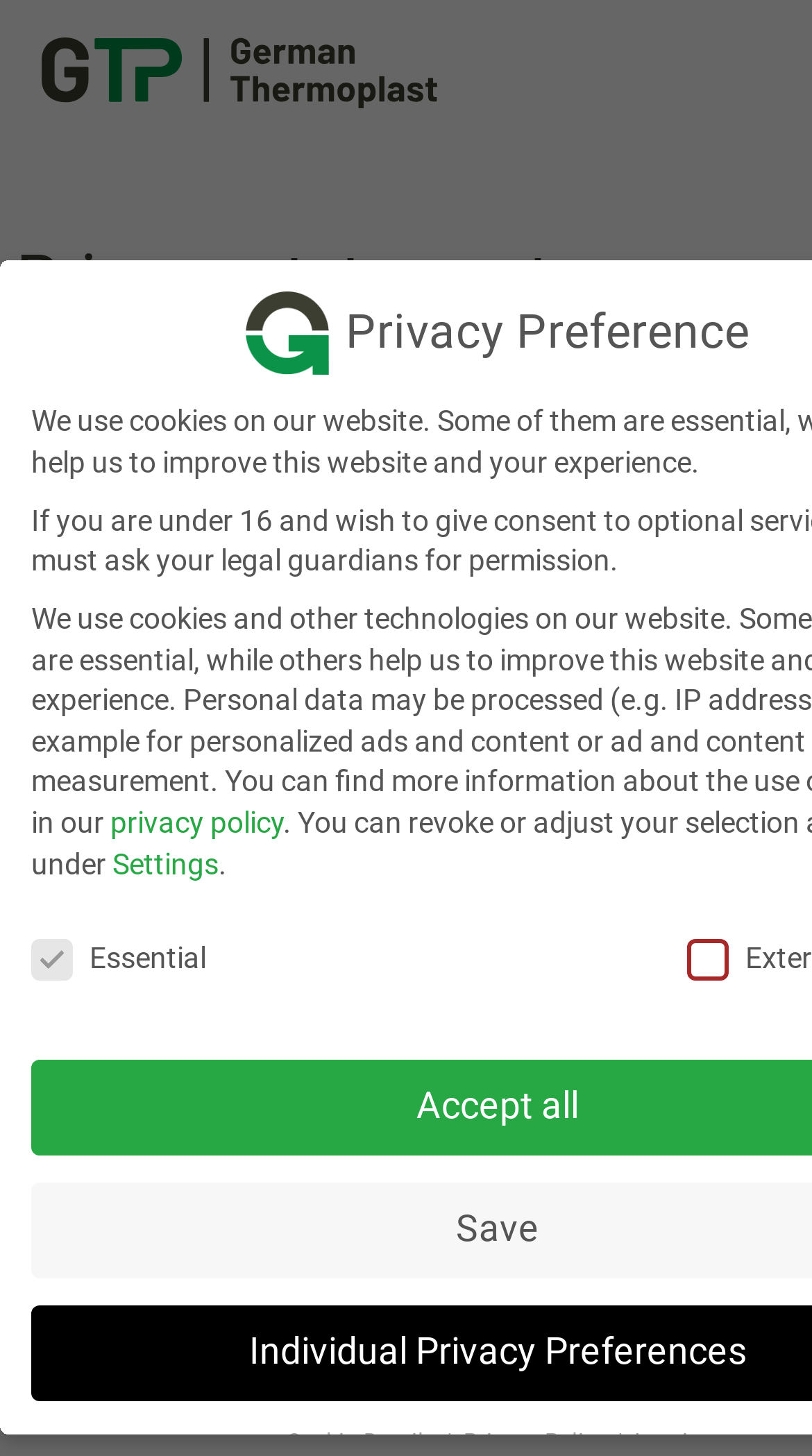What is the purpose of the 'Cookie Details' button?
Provide a detailed answer to the question, using the image to inform your response.

The 'Cookie Details' button is likely used to provide more information about the cookies used on this website, allowing users to understand what data is being collected and how it is being used.